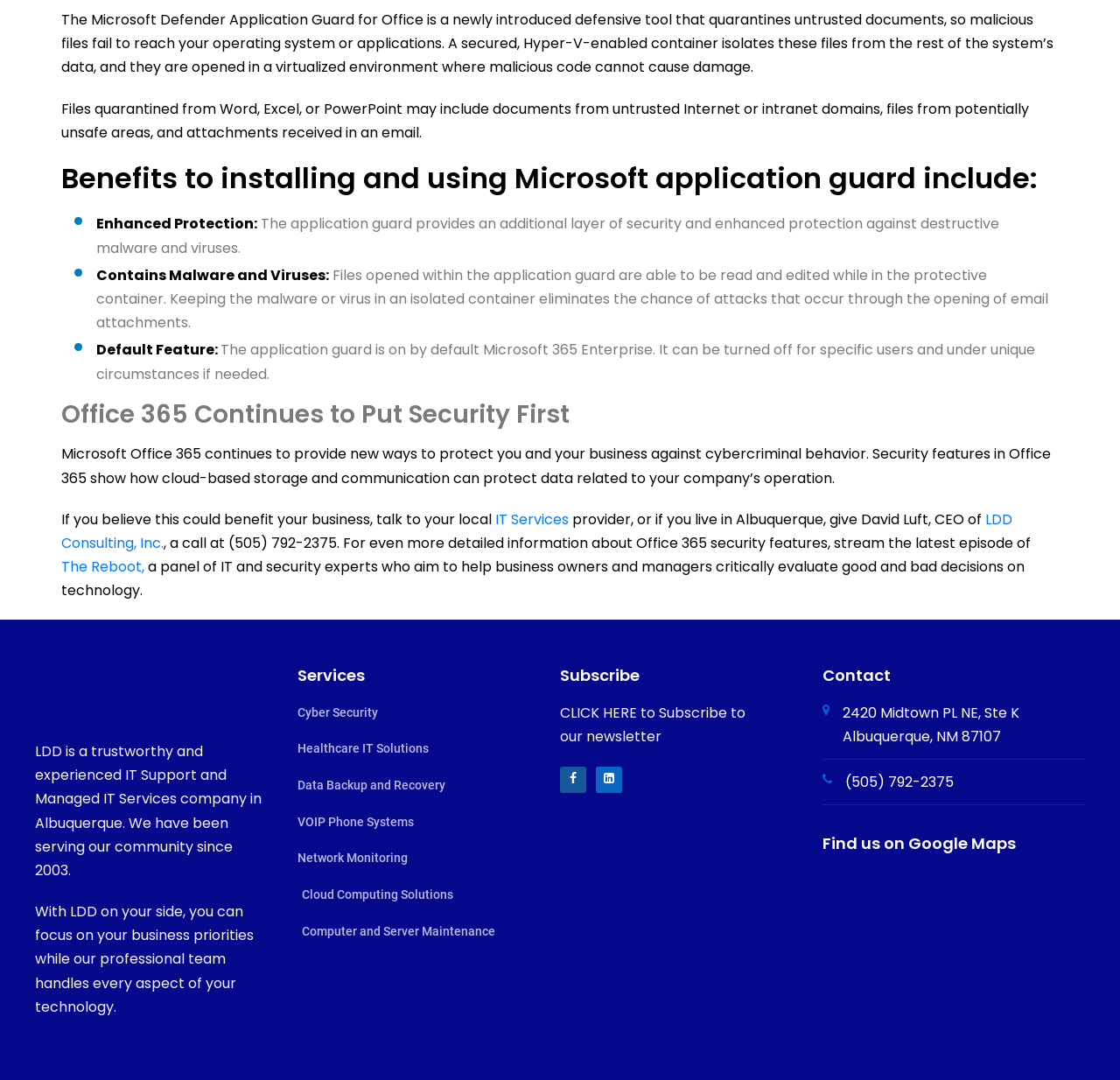Could you indicate the bounding box coordinates of the region to click in order to complete this instruction: "Click the 'Cyber Security' link".

[0.266, 0.649, 0.5, 0.671]